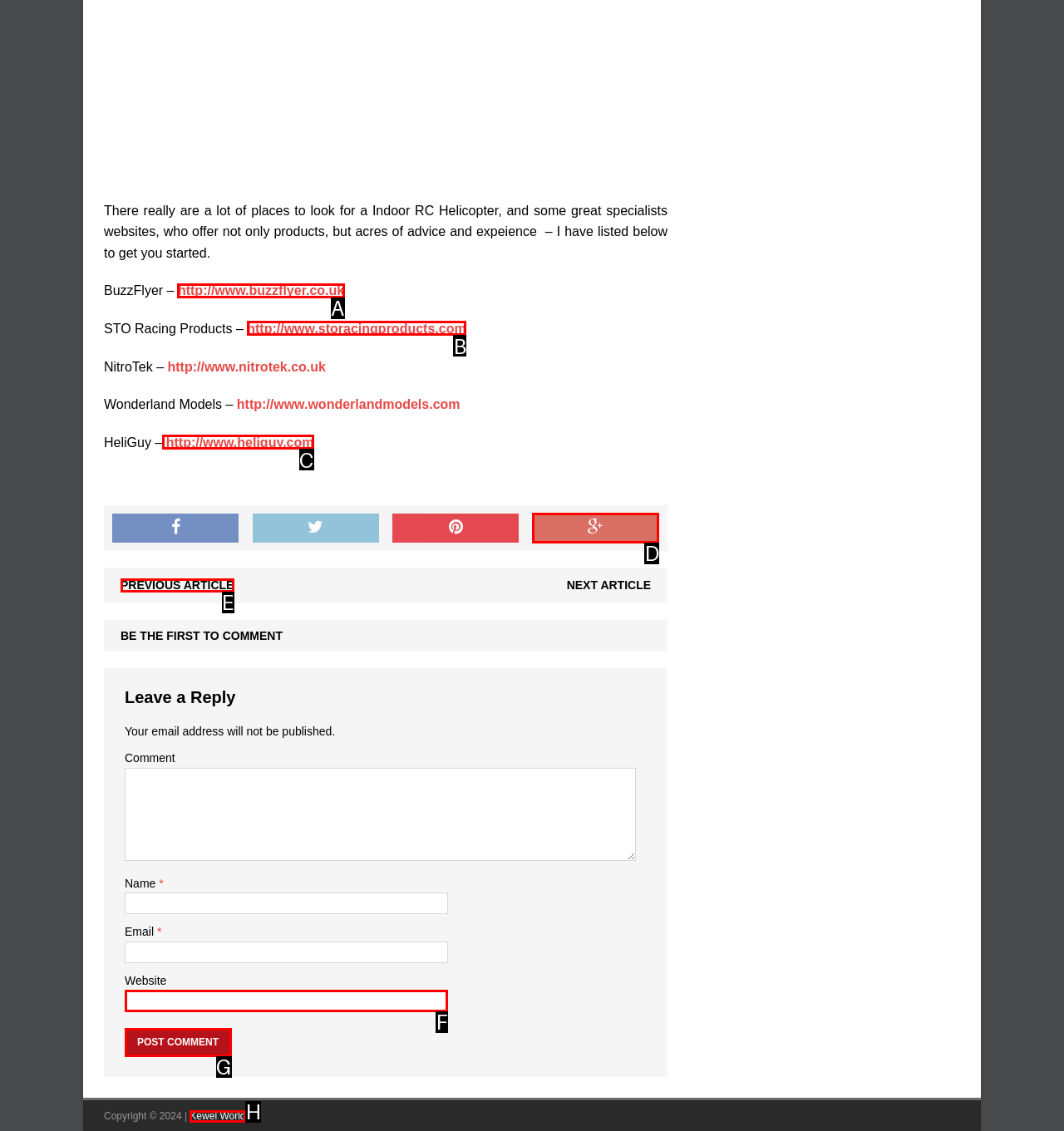Given the description: http://www.buzzflyer.co.uk, determine the corresponding lettered UI element.
Answer with the letter of the selected option.

A